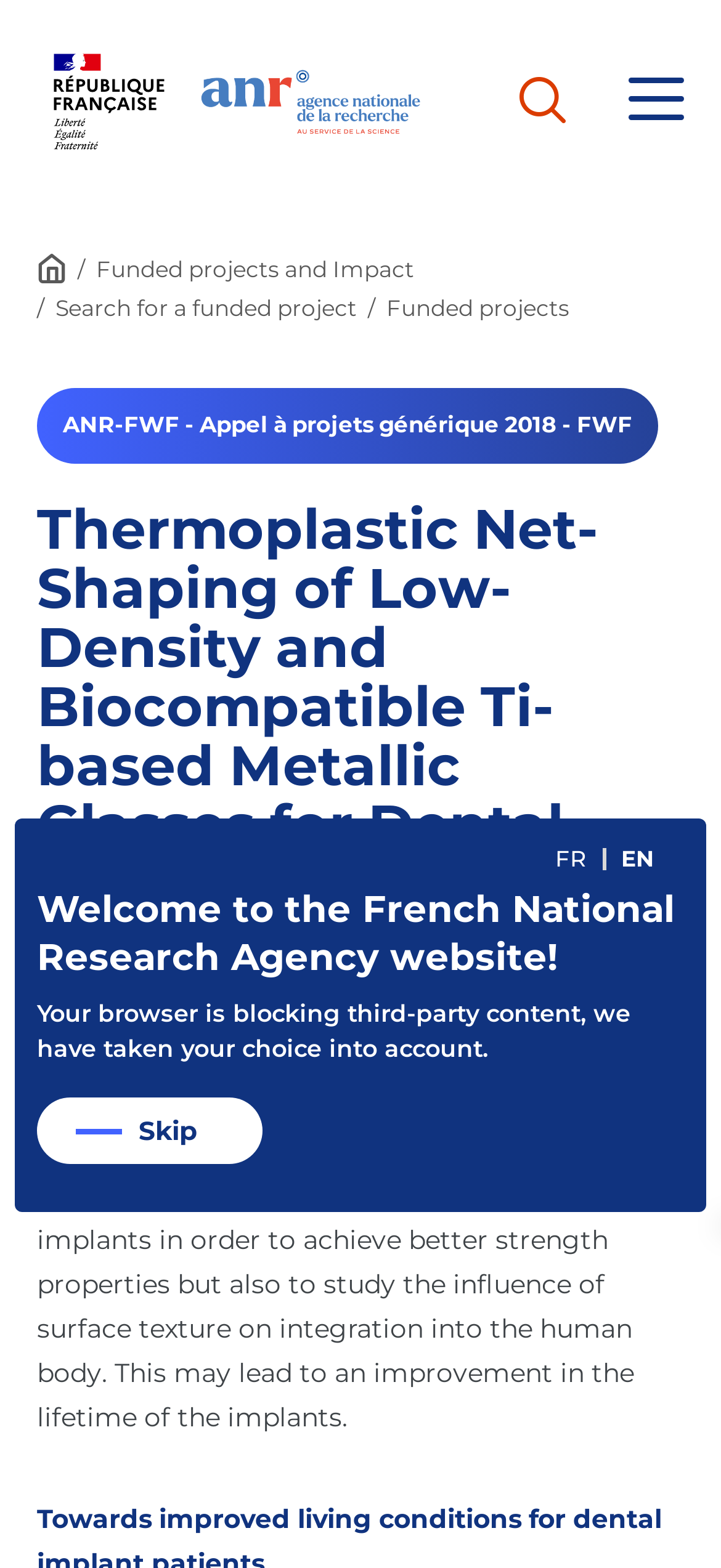Review the image closely and give a comprehensive answer to the question: What is the focus of the project?

The heading elements with the descriptions 'Thermoplastic Net-Shaping of Low-Density and Biocompatible Ti-based Metallic Glasses for Dental Implants – TNT' and 'Thermoplastic net-shaping of low-density and biocompatible Ti-based Metallic Glasses for dental implants' suggest that the focus of the project is on dental implants.